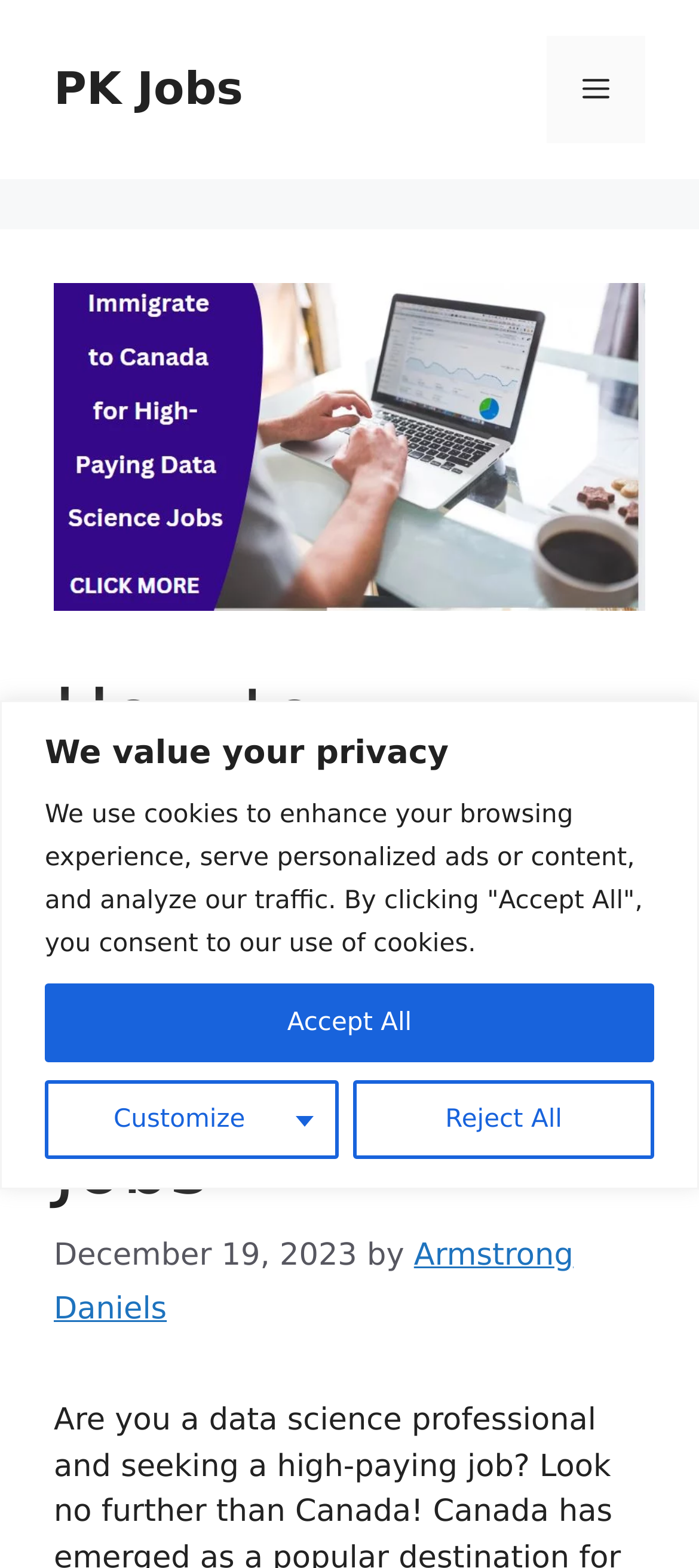Using the description: "Menu", determine the UI element's bounding box coordinates. Ensure the coordinates are in the format of four float numbers between 0 and 1, i.e., [left, top, right, bottom].

[0.782, 0.023, 0.923, 0.091]